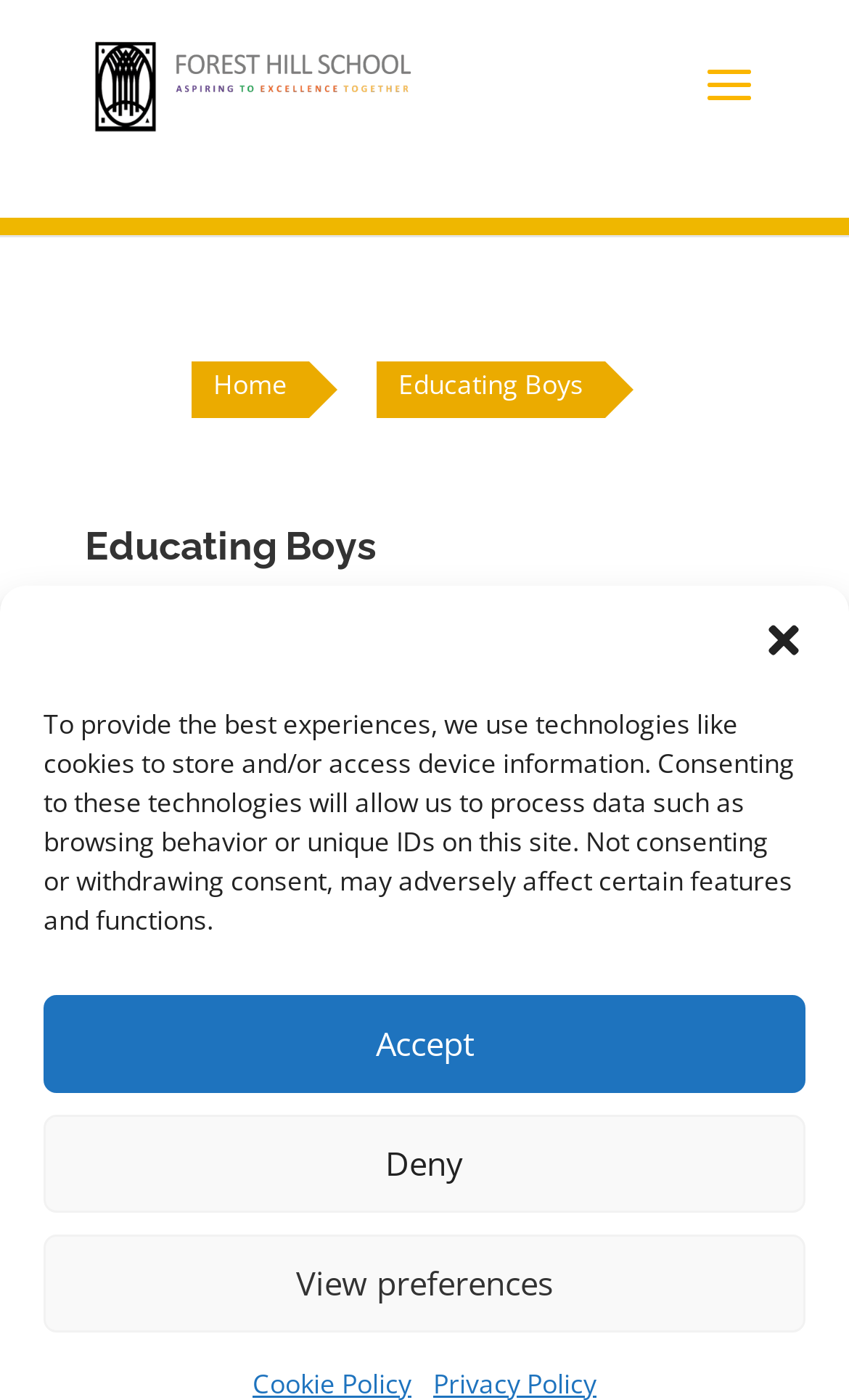Reply to the question with a brief word or phrase: What is the name of the school?

Forest Hill School